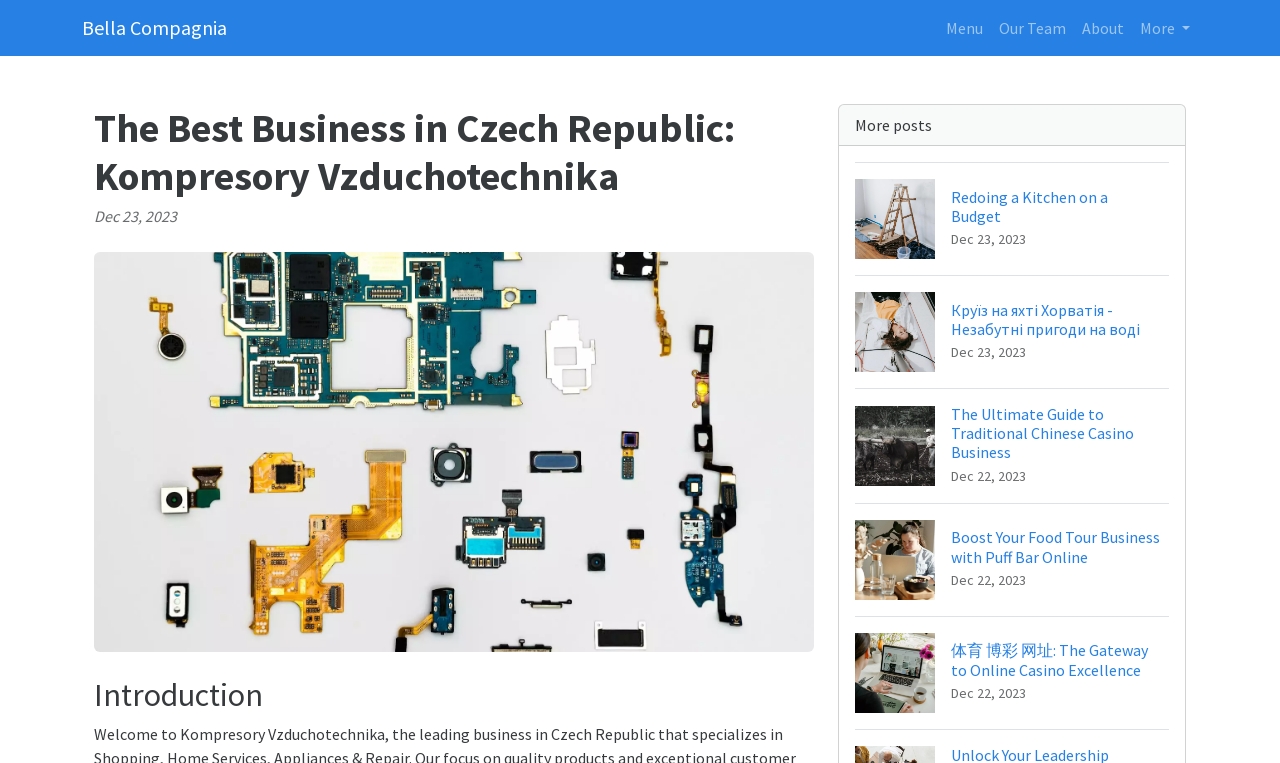Find the bounding box coordinates of the element to click in order to complete this instruction: "Read about the team". The bounding box coordinates must be four float numbers between 0 and 1, denoted as [left, top, right, bottom].

[0.774, 0.01, 0.839, 0.063]